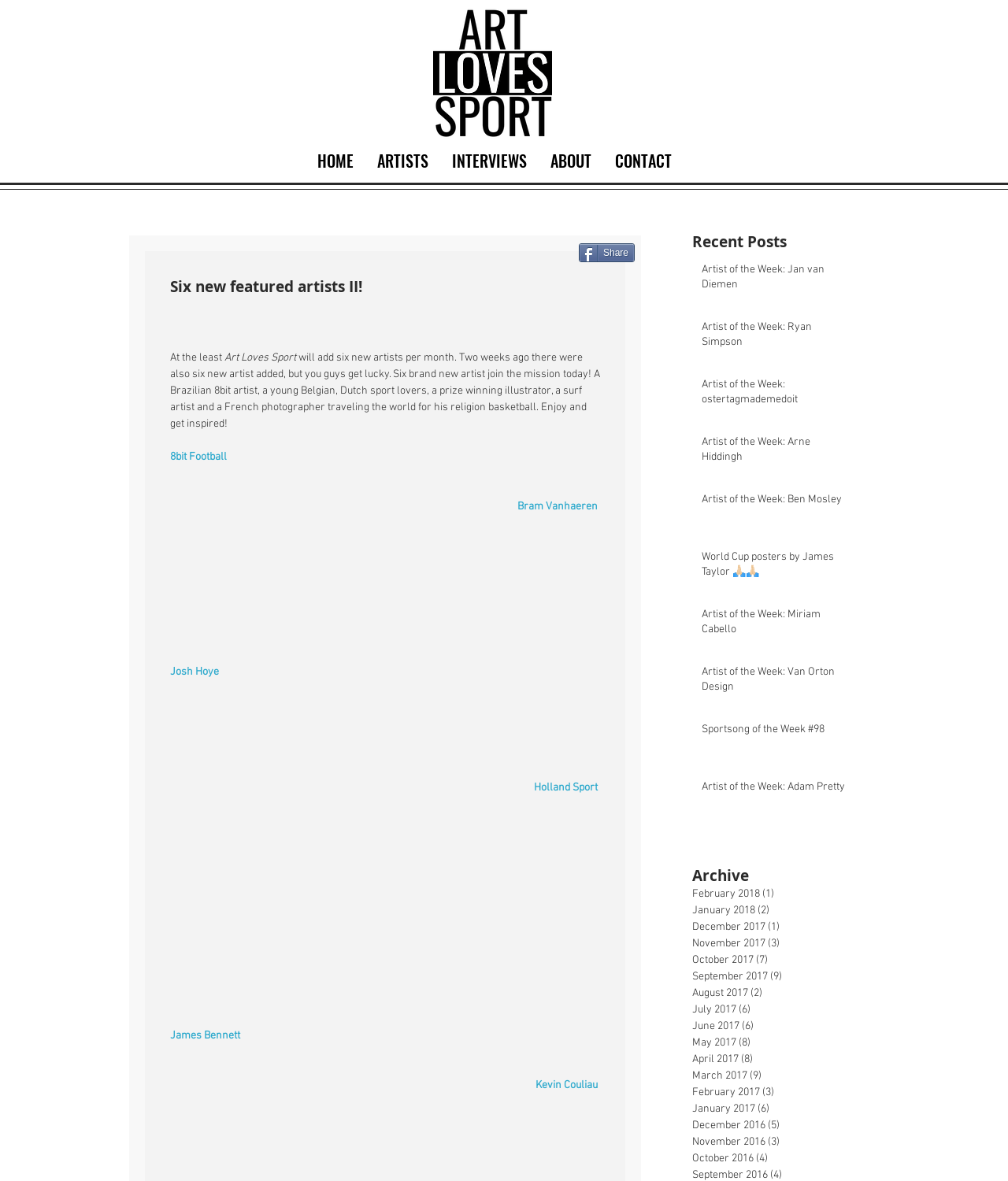Locate the UI element that matches the description November 2017 (3) 3 posts in the webpage screenshot. Return the bounding box coordinates in the format (top-left x, top-left y, bottom-right x, bottom-right y), with values ranging from 0 to 1.

[0.687, 0.792, 0.851, 0.806]